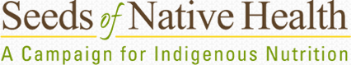What health issue is the campaign particularly relevant to?
From the image, provide a succinct answer in one word or a short phrase.

Overconsumption of sugary beverages